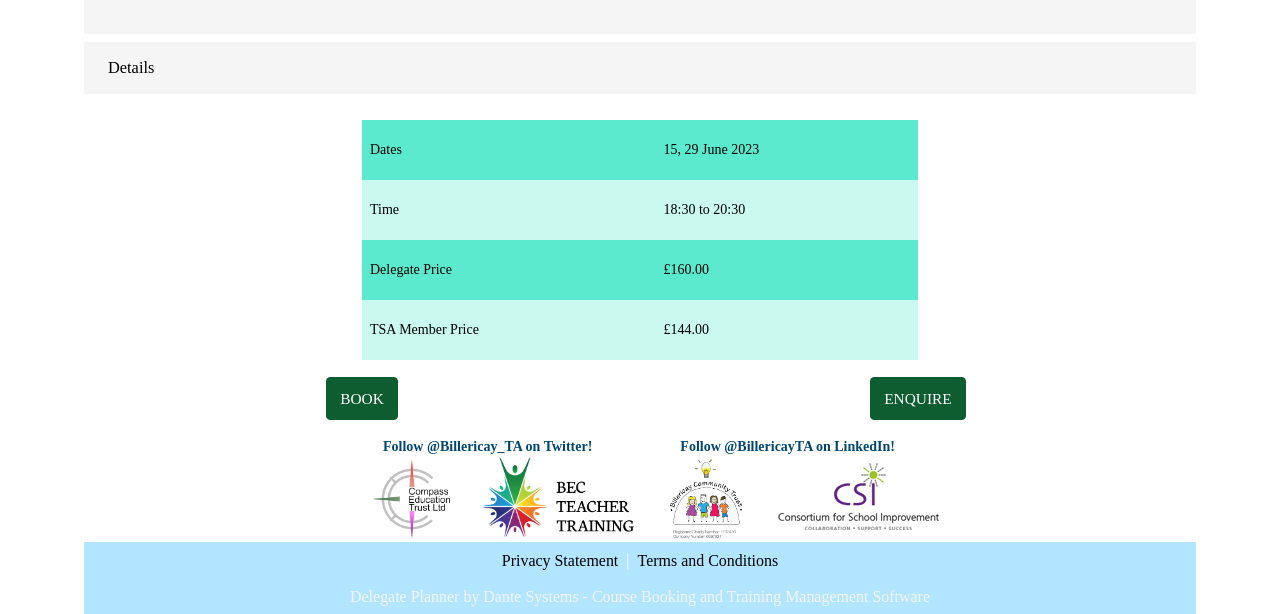Provide a single word or phrase answer to the question: 
What social media platforms are promoted at the bottom of the page?

Twitter, LinkedIn